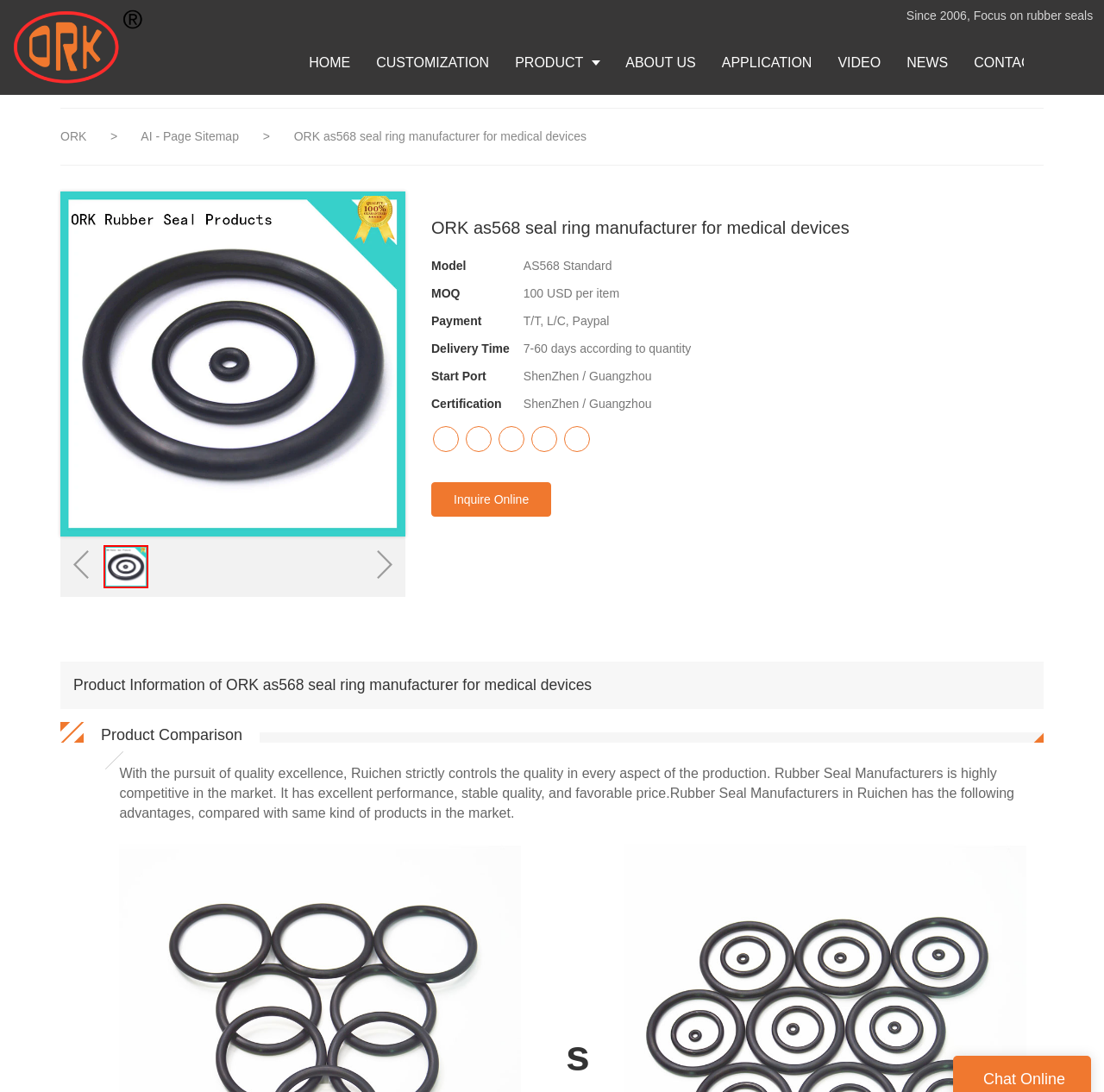Pinpoint the bounding box coordinates of the clickable area needed to execute the instruction: "Click the HOME link". The coordinates should be specified as four float numbers between 0 and 1, i.e., [left, top, right, bottom].

[0.268, 0.028, 0.329, 0.087]